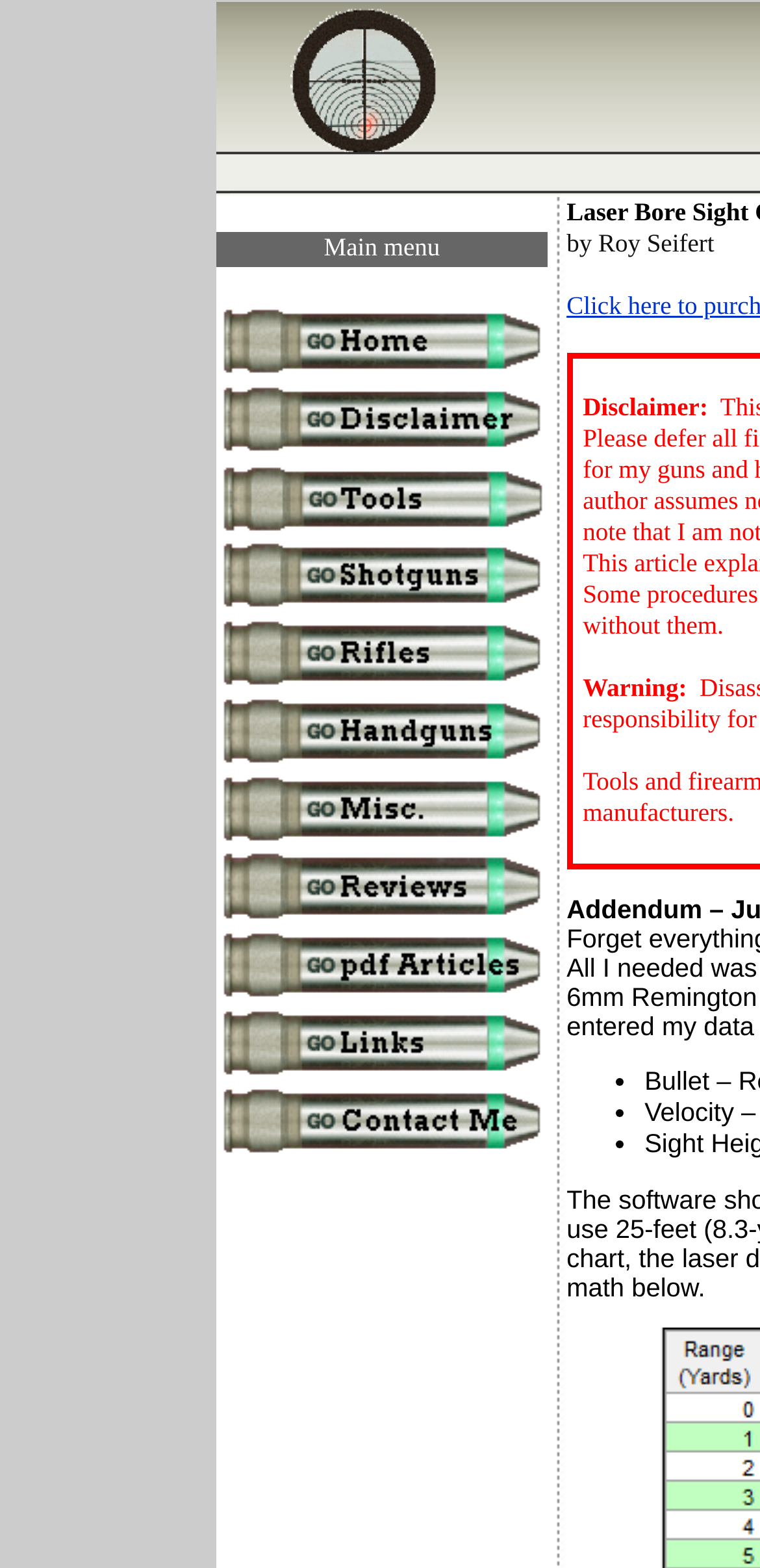What is below the main menu item?
Please provide a single word or phrase answer based on the image.

An image